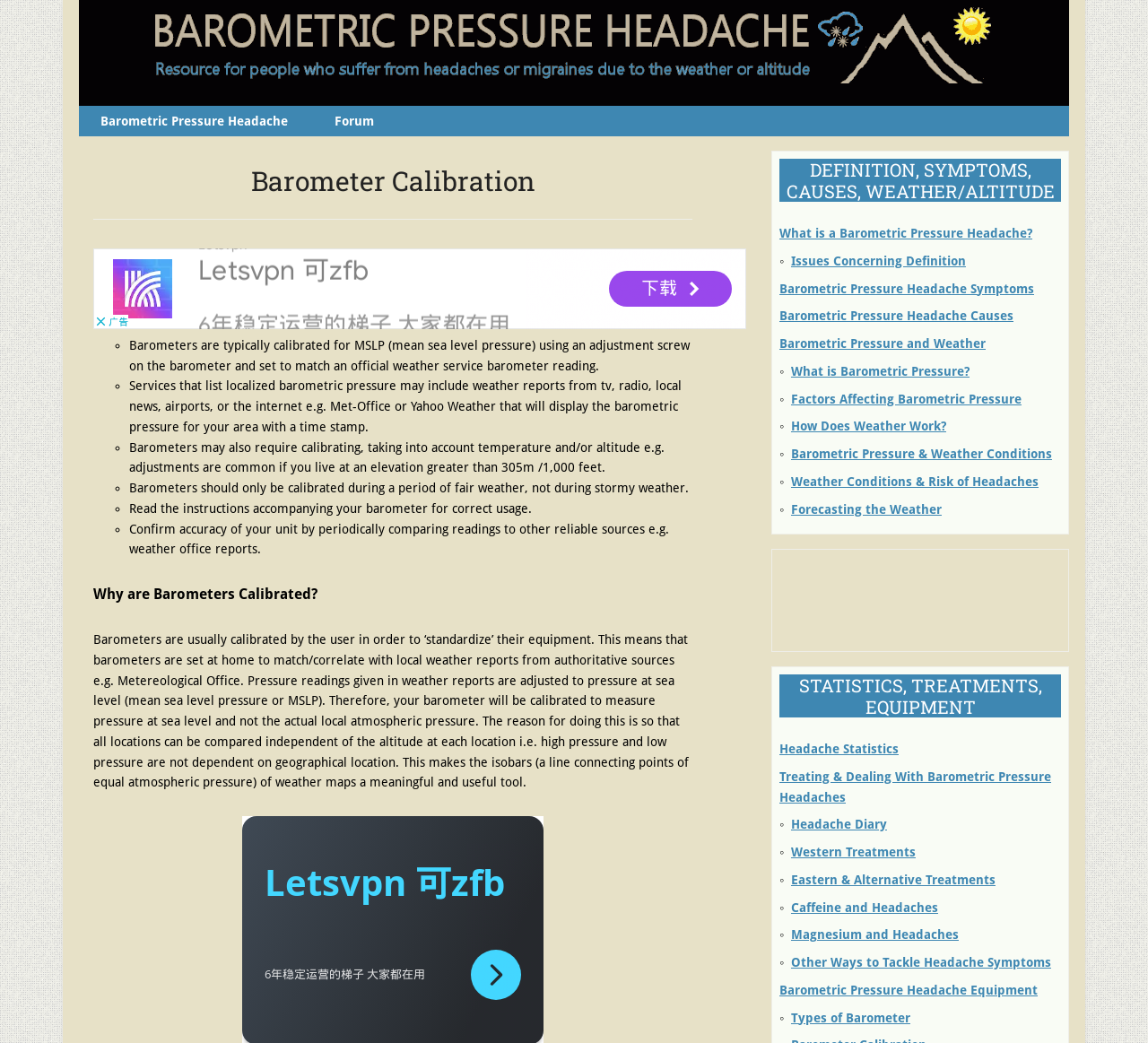What is the relationship between barometric pressure and altitude?
Using the image as a reference, give a one-word or short phrase answer.

Pressure readings are adjusted to sea level